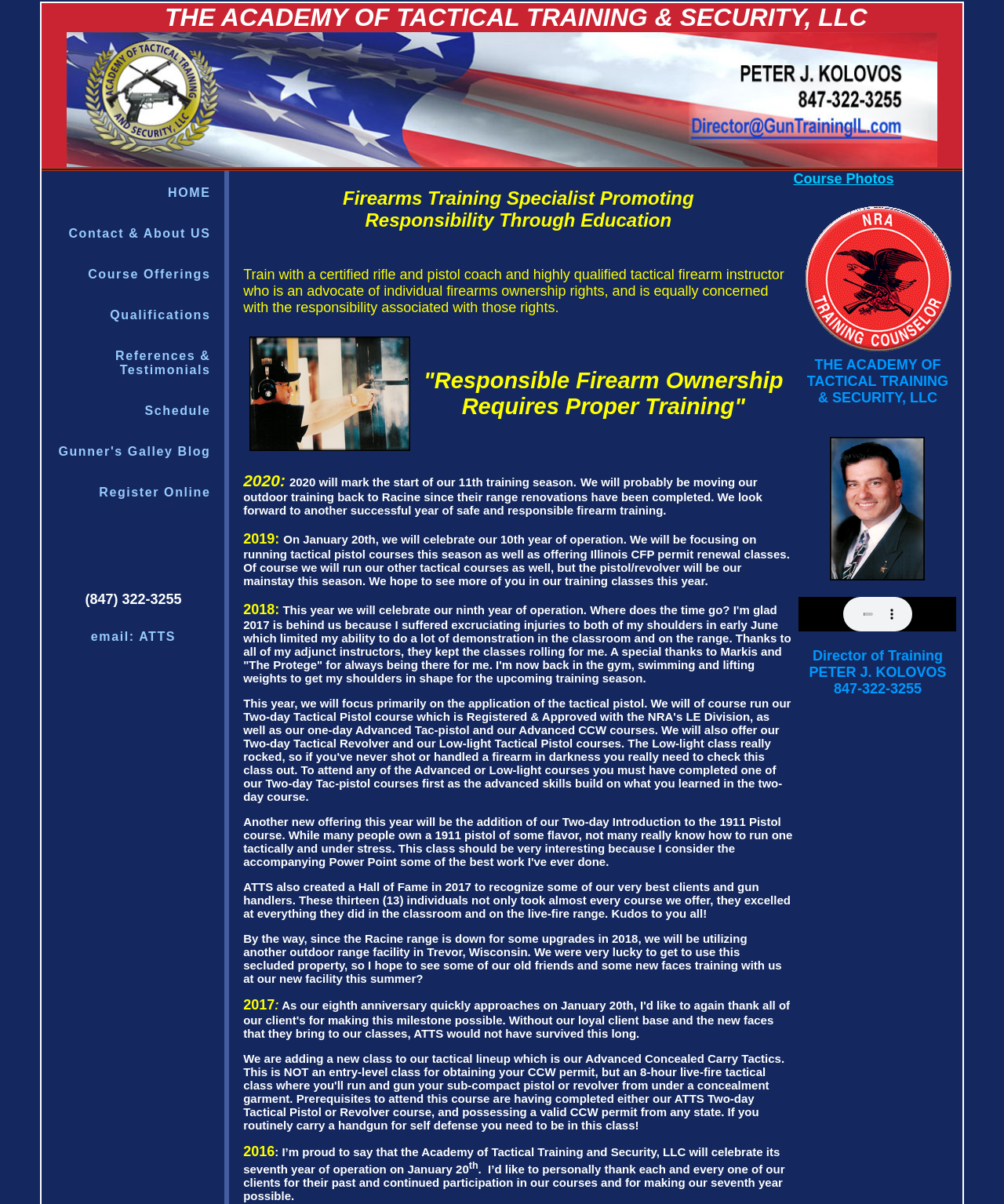Locate the bounding box coordinates of the clickable element to fulfill the following instruction: "Click Contact & About US". Provide the coordinates as four float numbers between 0 and 1 in the format [left, top, right, bottom].

[0.048, 0.181, 0.218, 0.207]